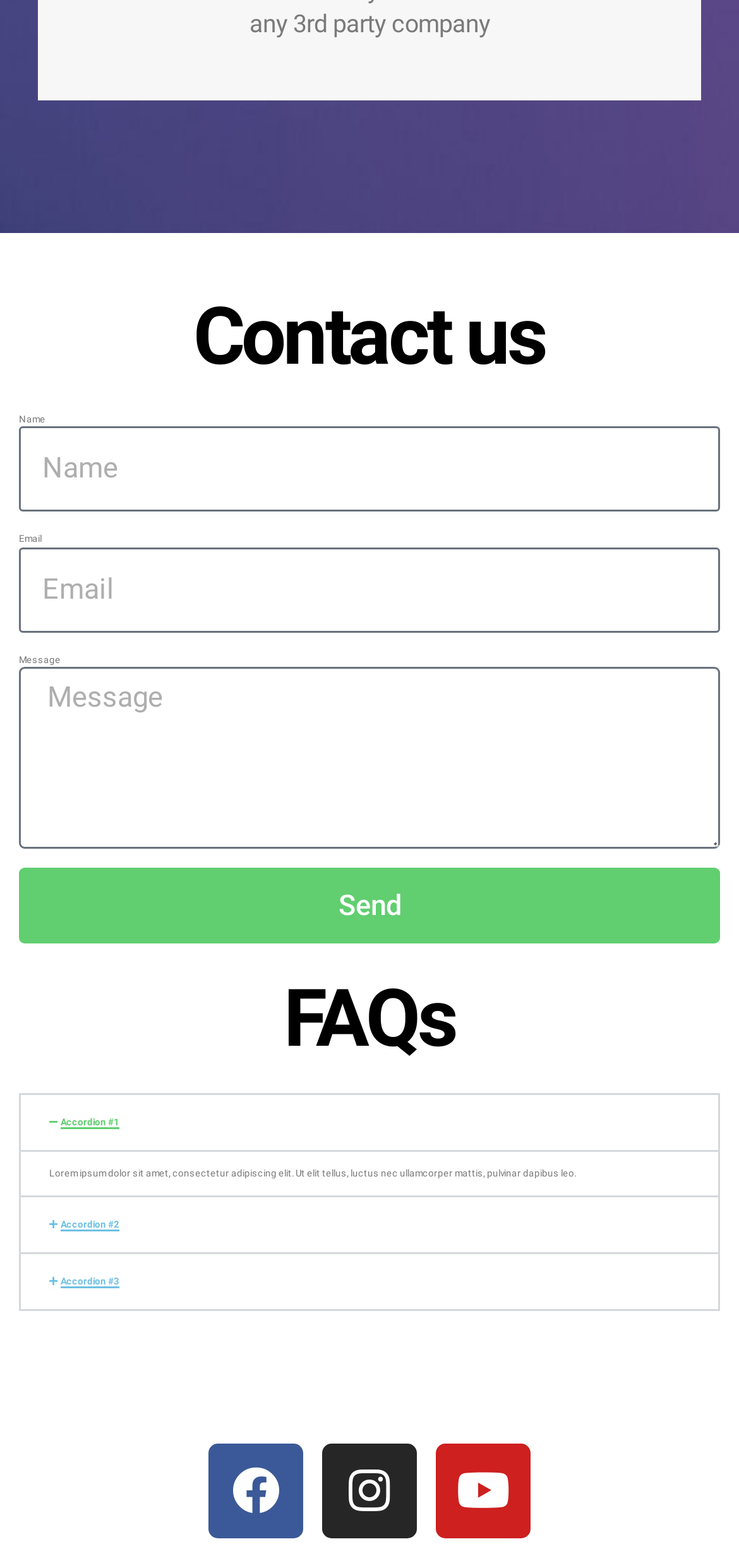What is the icon next to the 'Youtube' link?
Refer to the image and provide a one-word or short phrase answer.

